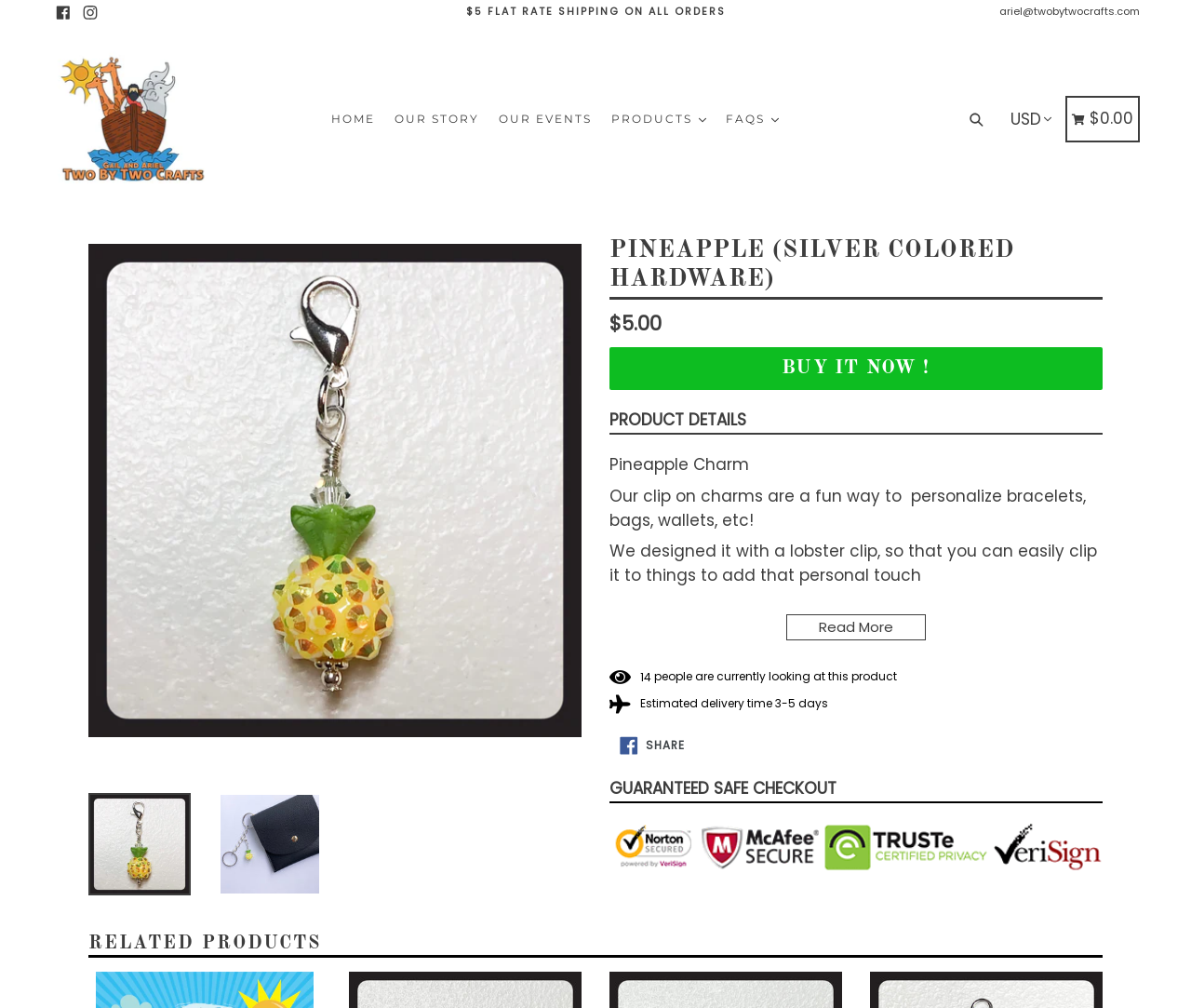Create a full and detailed caption for the entire webpage.

This webpage is about a product called "Pineapple Charm" from Two By Two Crafts, LLC. At the top, there are social media links to Facebook and Instagram, as well as a notification about $5 flat rate shipping on all orders. Below that, there is a navigation menu with links to the home page, our story, events, products, FAQs, and a search button.

On the left side, there is a large image of the Pineapple Charm product, which is a silver-colored hardware charm with a pineapple design. Next to the image, there is a list of product details, including the price ($5.00), a "Buy It Now" button, and a link to product details.

The product description is below the image, which explains that the charm is a fun way to personalize bracelets, bags, wallets, and more. It also mentions that the charm has a lobster clip, making it easy to attach to items. The description also includes measurements of the charm and clip, as well as the color (silver-colored hardware).

Further down, there are additional details about the product, including estimated delivery time (3-5 days) and a guarantee of safe checkout. There is also a "Read More" link and a "Share on Facebook" button.

At the very bottom of the page, there is a section titled "RELATED PRODUCTS" with a heading, but no products are listed.